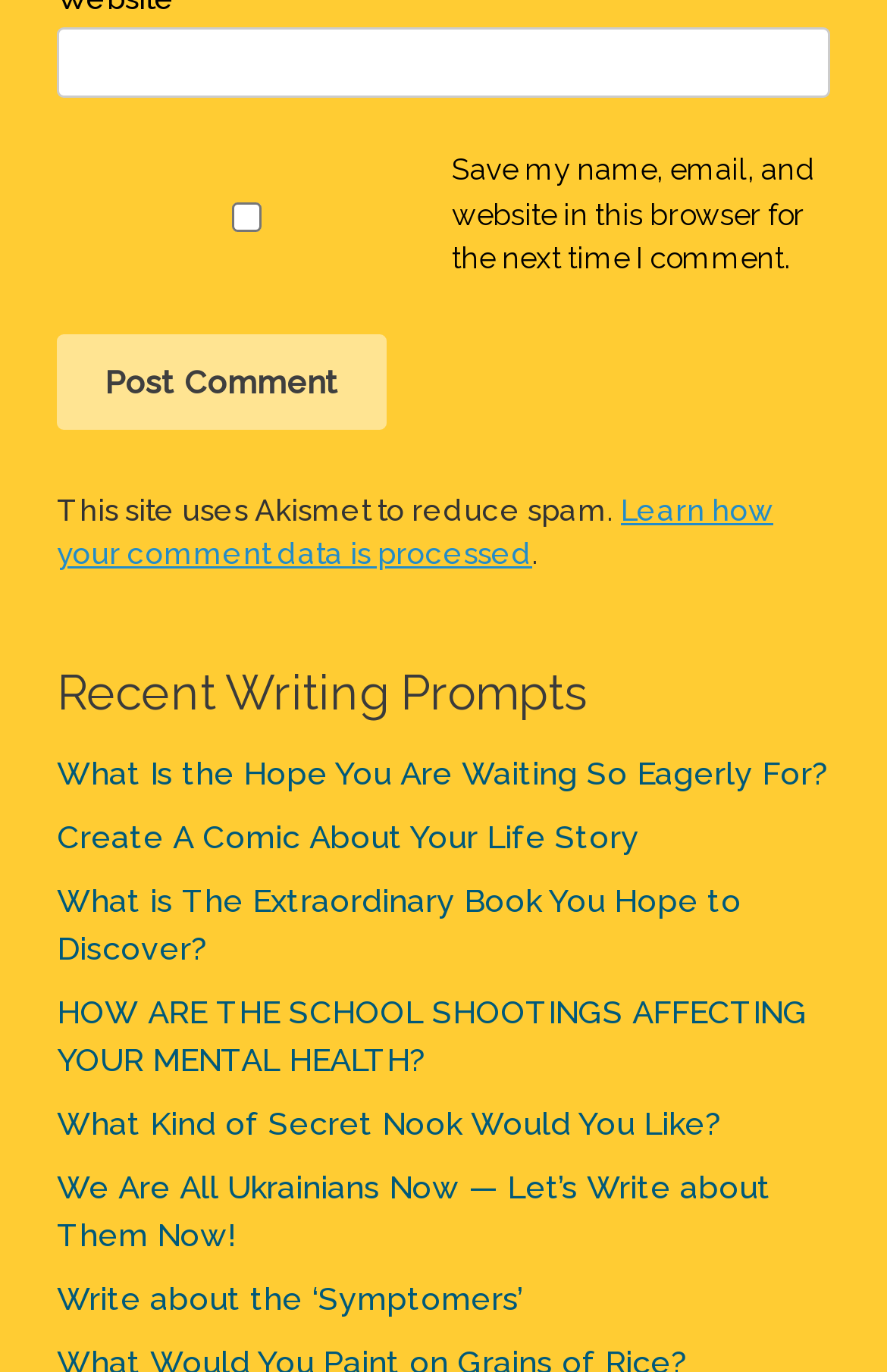Please indicate the bounding box coordinates for the clickable area to complete the following task: "Post a comment". The coordinates should be specified as four float numbers between 0 and 1, i.e., [left, top, right, bottom].

[0.064, 0.244, 0.436, 0.313]